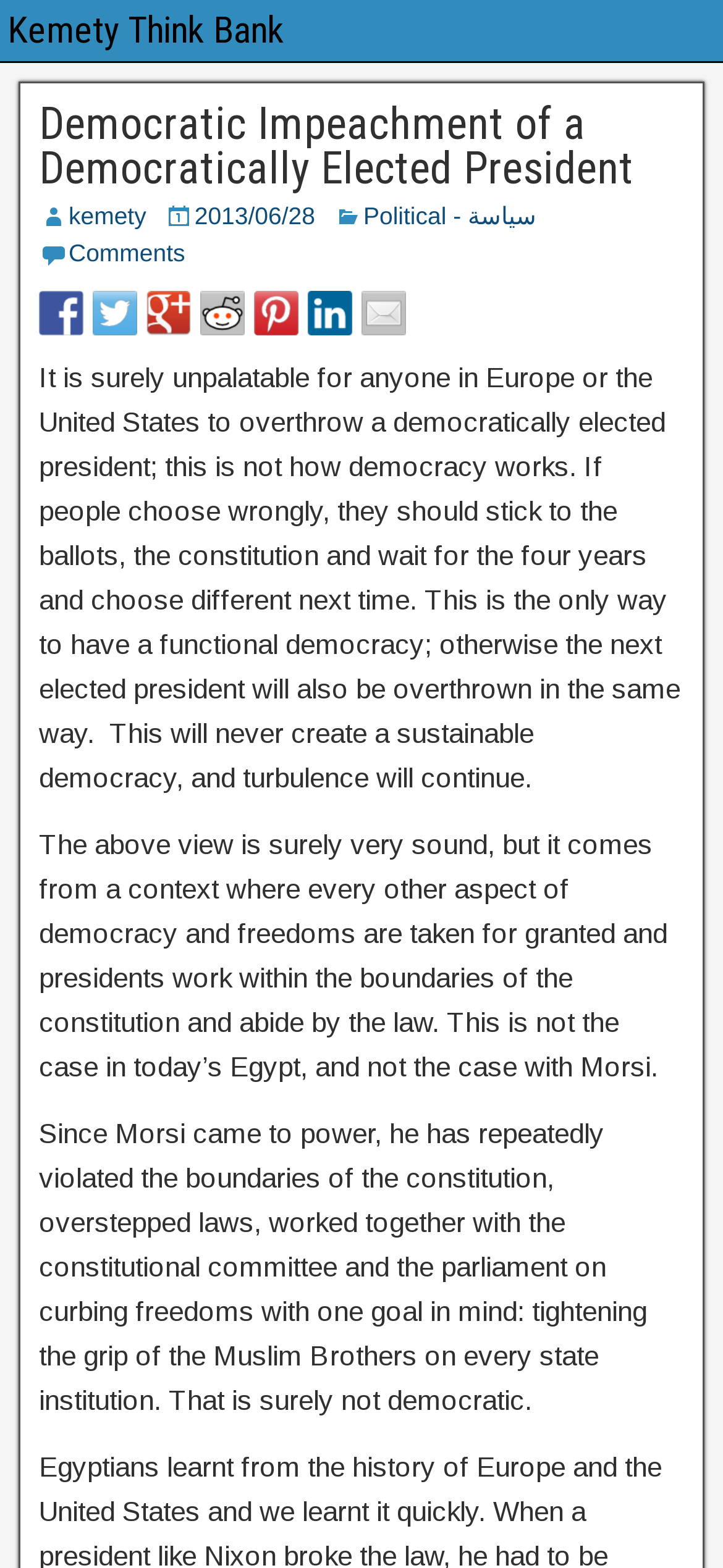Locate the bounding box coordinates of the clickable region to complete the following instruction: "Read comments."

[0.095, 0.152, 0.256, 0.17]